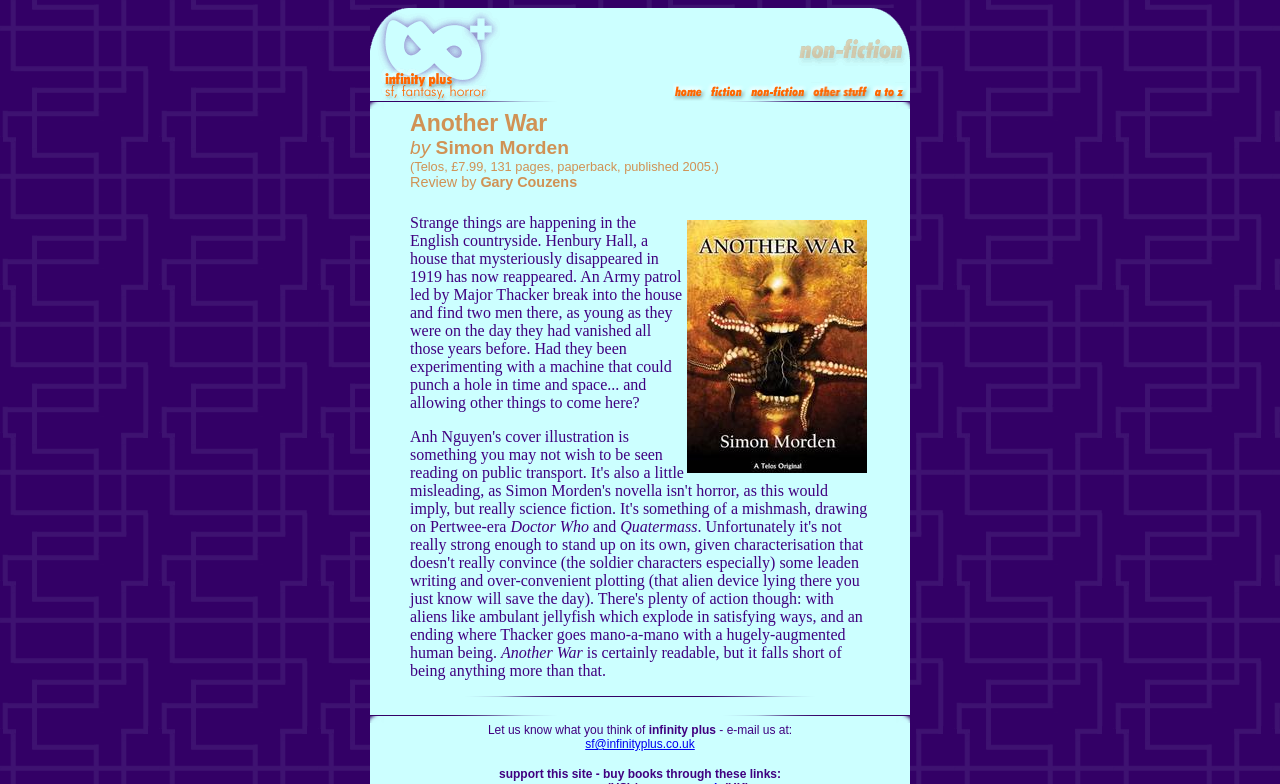Using the description "alt="fiction"", predict the bounding box of the relevant HTML element.

[0.552, 0.111, 0.584, 0.133]